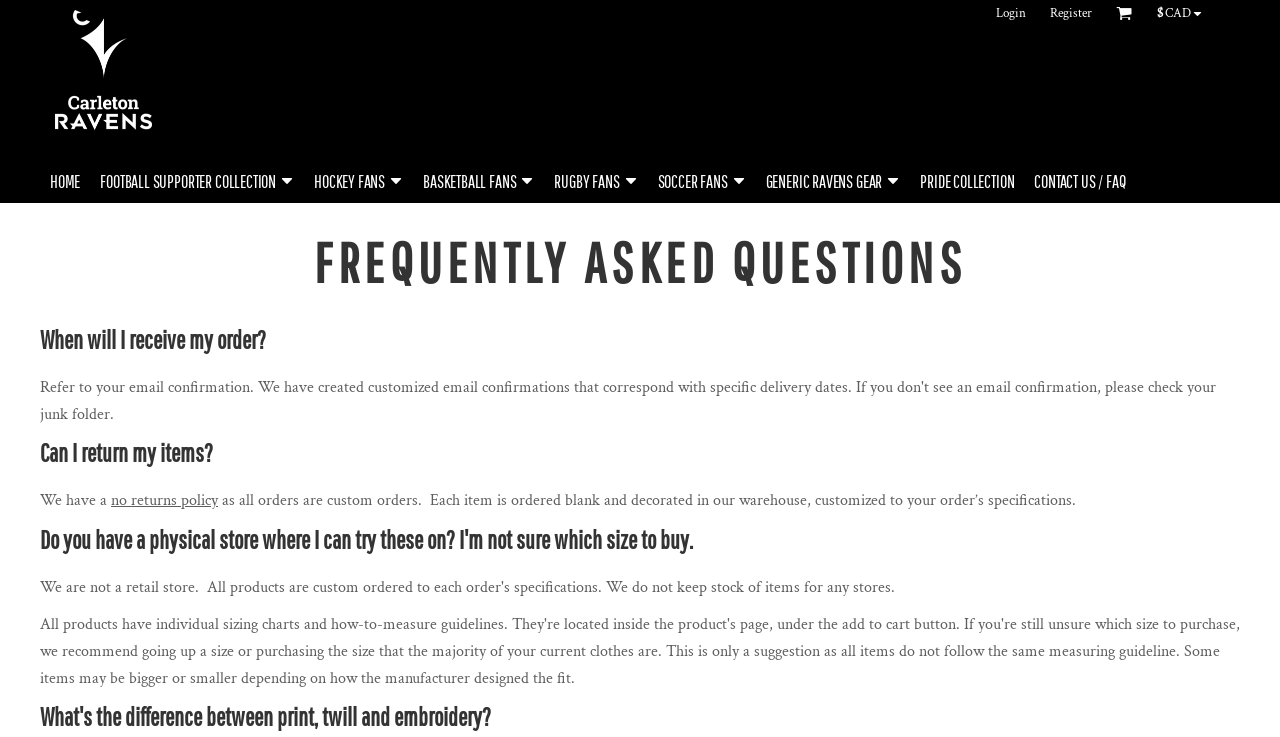How many types of fans collections are available?
Answer the question using a single word or phrase, according to the image.

6